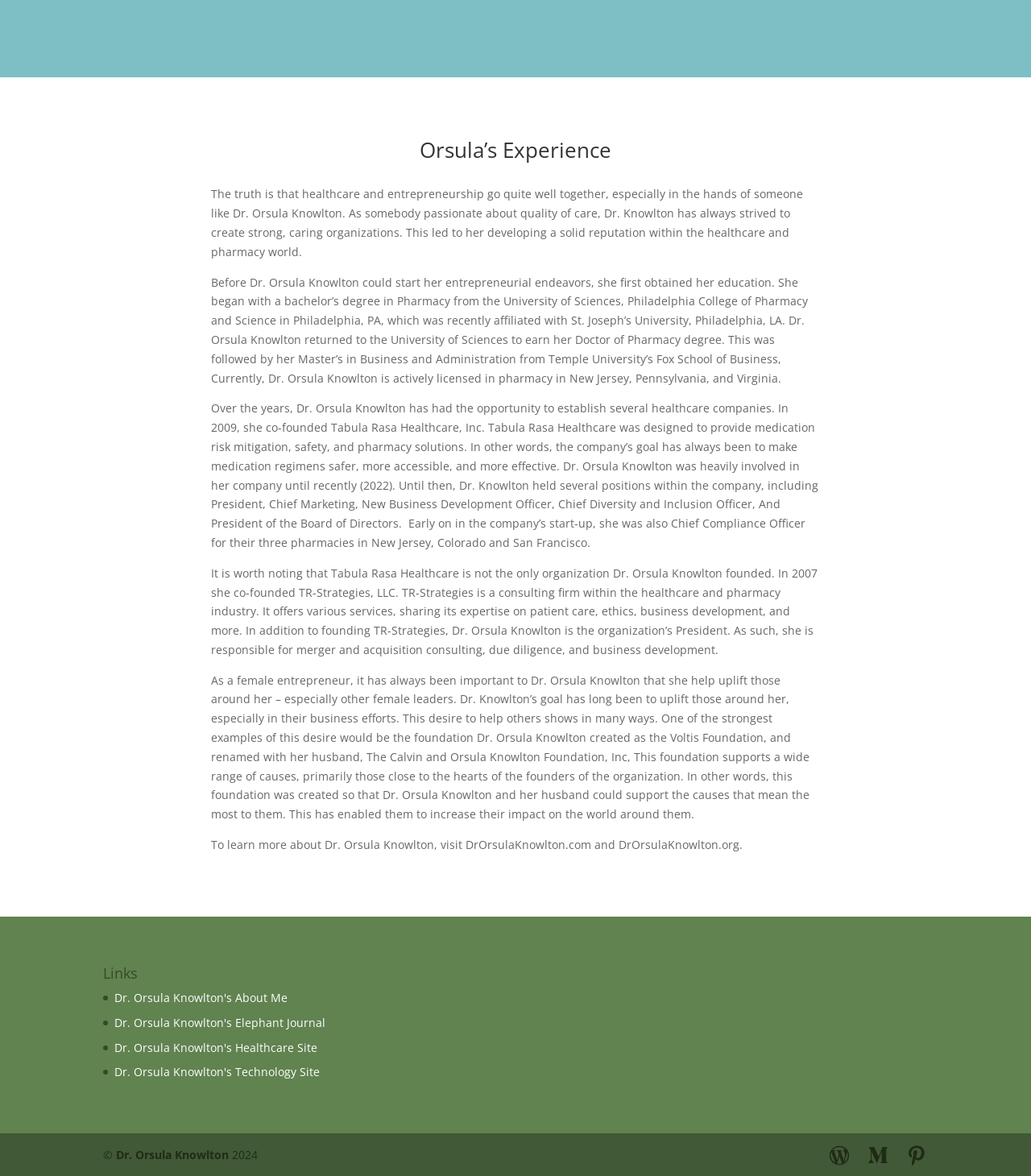Identify the bounding box for the element characterized by the following description: "Dr. Orsula Knowlton".

[0.112, 0.975, 0.222, 0.988]